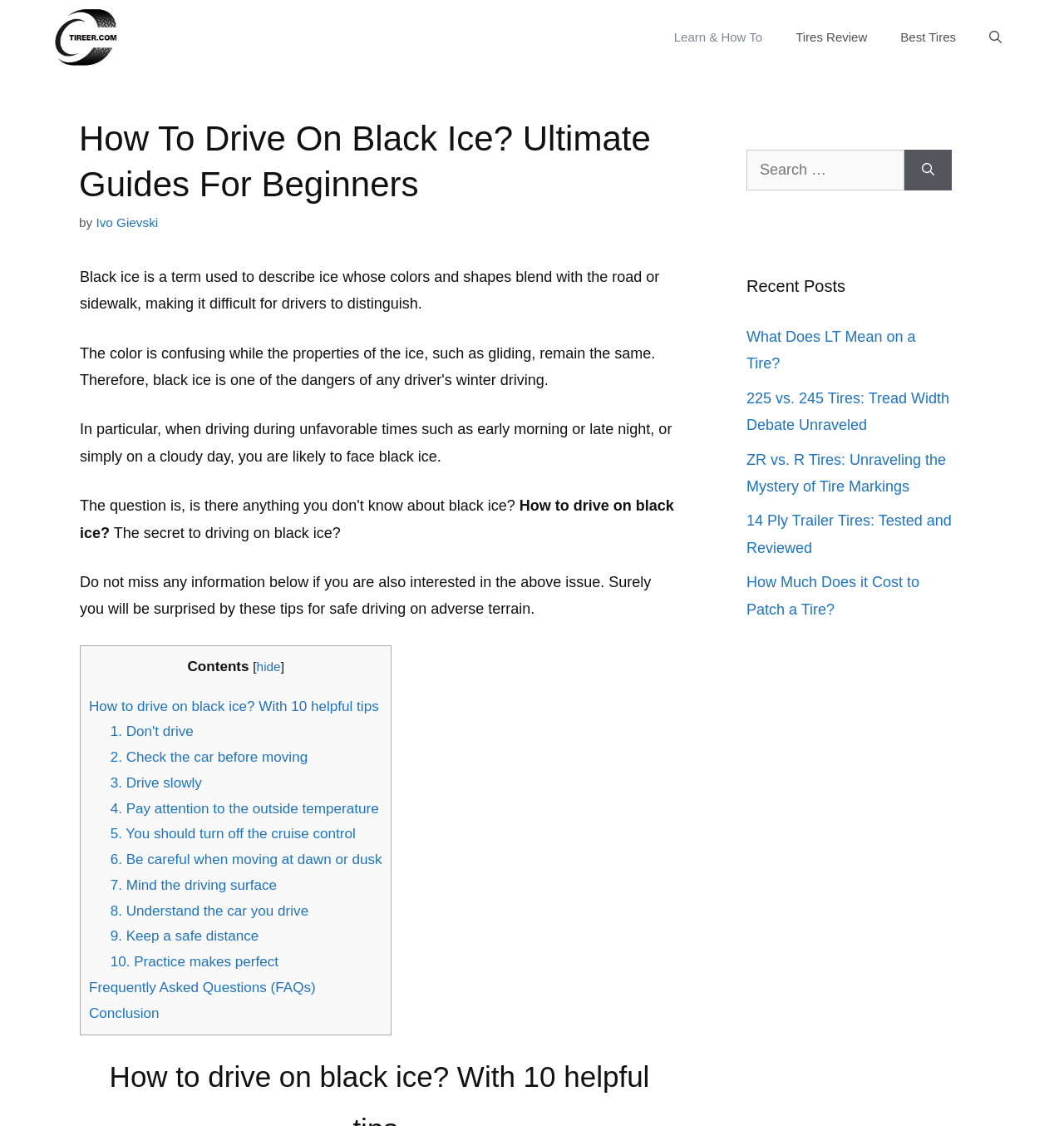Could you highlight the region that needs to be clicked to execute the instruction: "Learn about 225 vs. 245 tires"?

[0.702, 0.346, 0.892, 0.385]